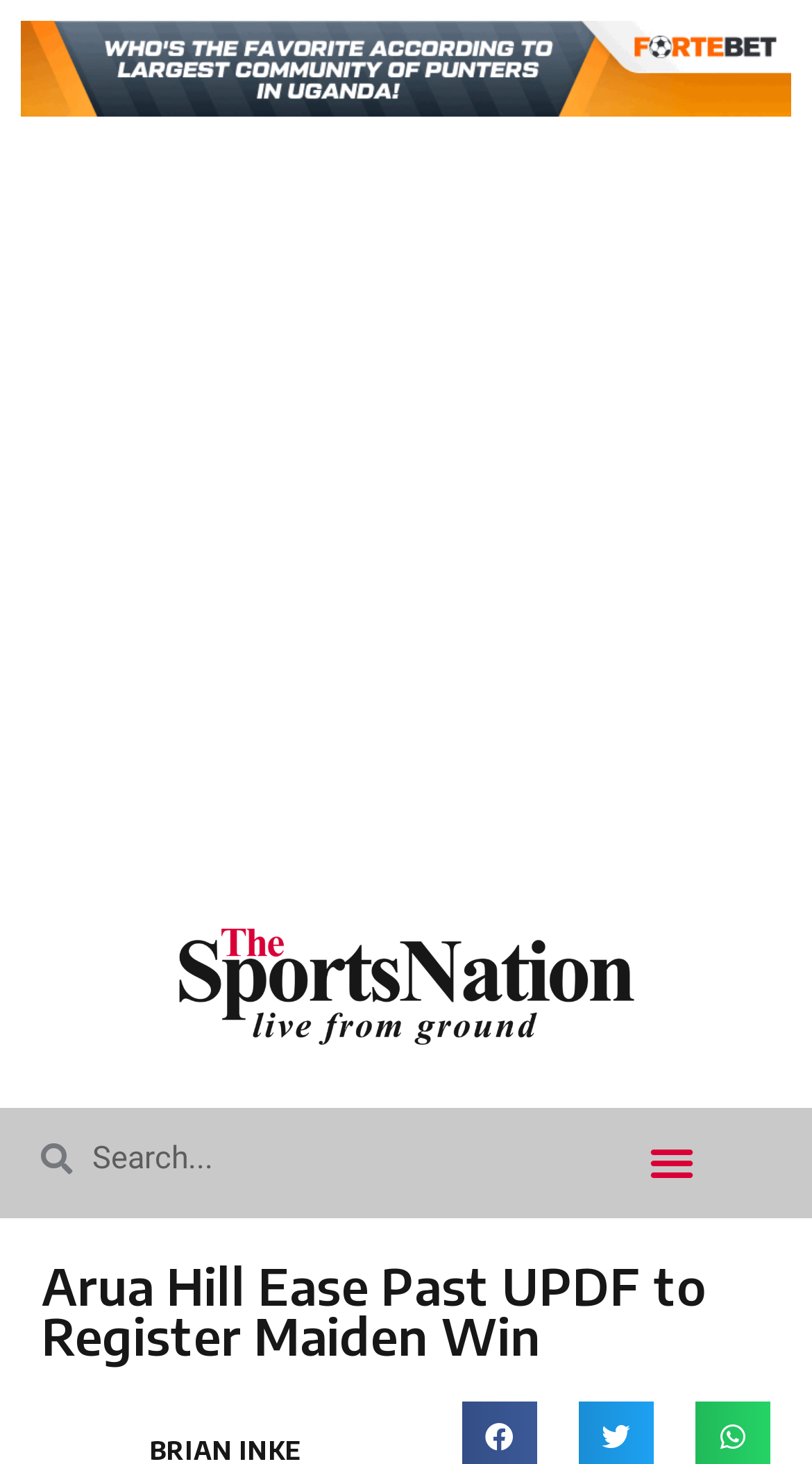Generate a comprehensive description of the webpage content.

The webpage appears to be a news article about a football match between Arua Hill and UPDF FC in the Uganda Premier League. 

At the top of the page, there is a link on the left side, taking up almost the entire width of the page. Below this link, there is a large advertisement iframe that spans the full width of the page. 

On the bottom half of the page, there are a few more elements. On the left side, there is another link, followed by a search bar with a searchbox labeled "Search". To the right of the search bar, there is a button labeled "Menu Toggle". 

The main content of the page is a heading that reads "Arua Hill Ease Past UPDF to Register Maiden Win", which is positioned near the bottom of the page, taking up about half of the page's width.